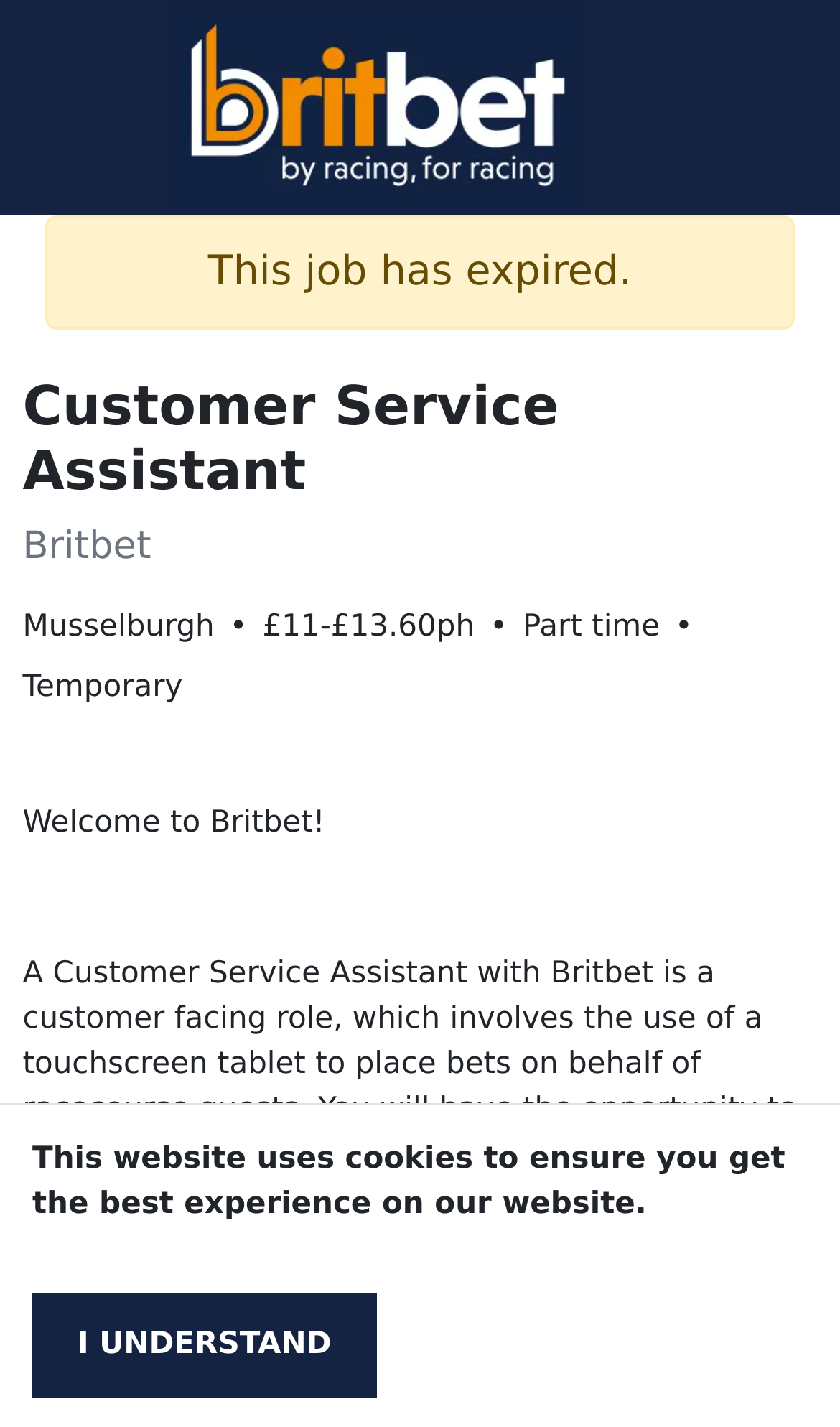What is the hourly pay rate?
Please respond to the question with as much detail as possible.

I identified the hourly pay rate by looking at the static text element '£11-£13.60ph' which is located below the job title and location, indicating that it is a detail about the job's compensation.